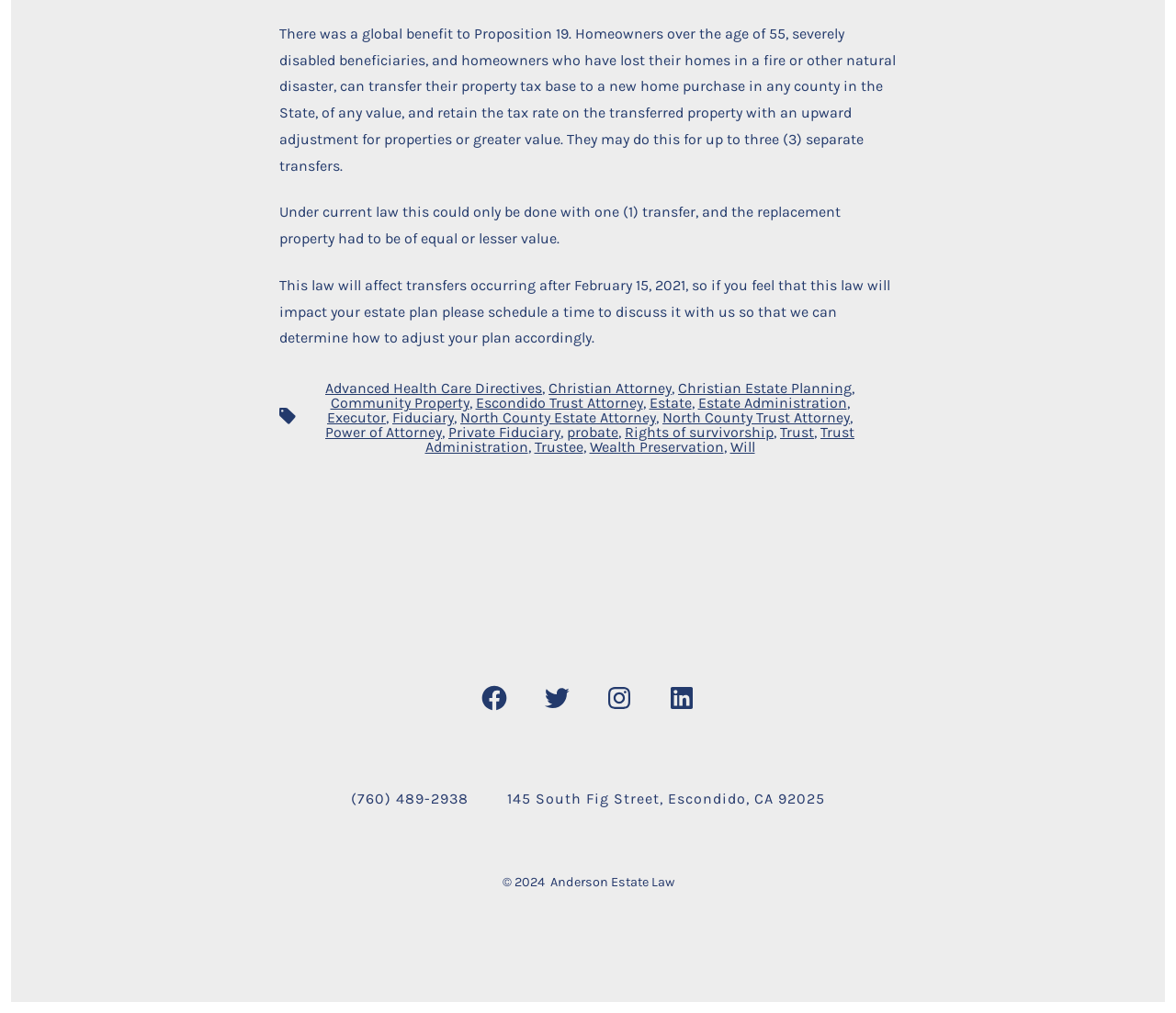Bounding box coordinates are specified in the format (top-left x, top-left y, bottom-right x, bottom-right y). All values are floating point numbers bounded between 0 and 1. Please provide the bounding box coordinate of the region this sentence describes: Christian Estate Planning

[0.577, 0.375, 0.724, 0.392]